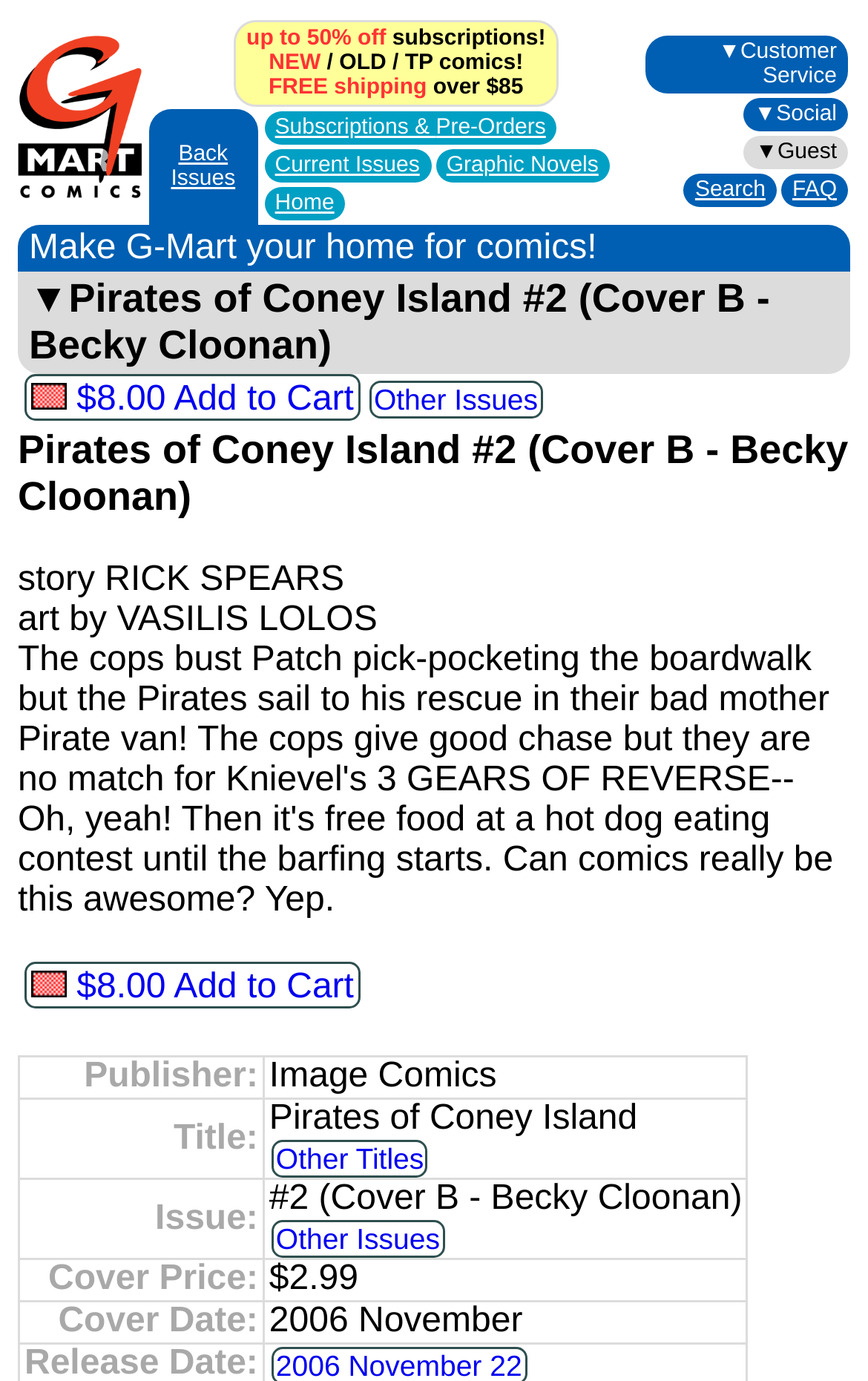Locate the primary headline on the webpage and provide its text.

Pirates of Coney Island #2 (Cover B - Becky Cloonan)